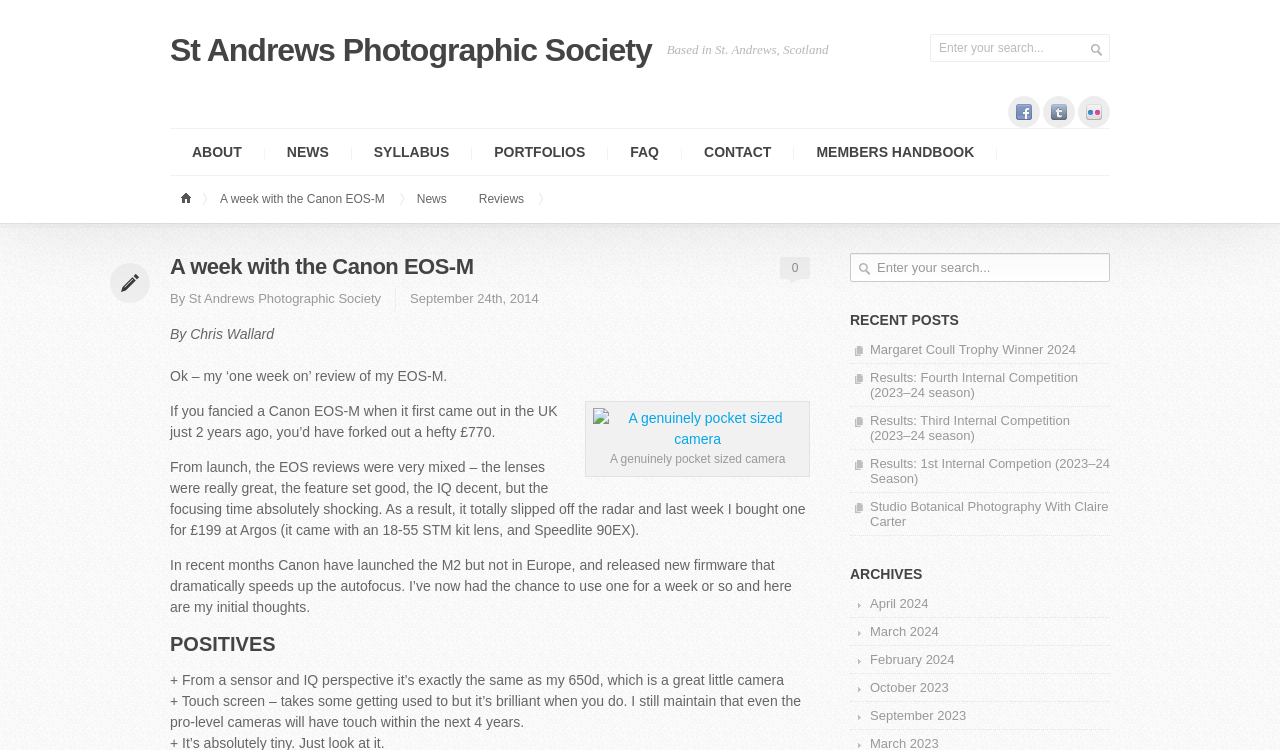Locate the UI element described by Flickr Group and provide its bounding box coordinates. Use the format (top-left x, top-left y, bottom-right x, bottom-right y) with all values as floating point numbers between 0 and 1.

[0.842, 0.128, 0.867, 0.171]